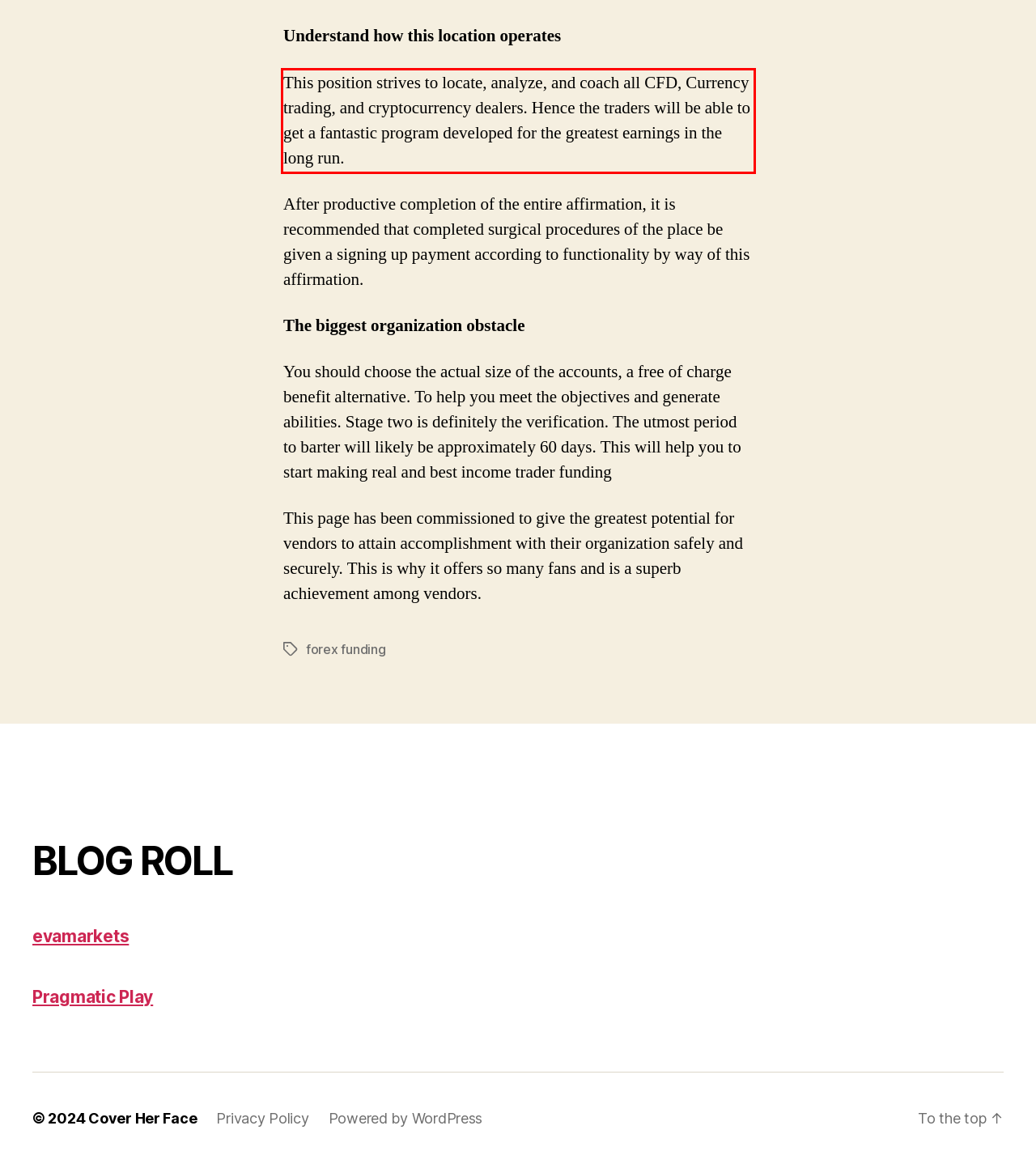Given a webpage screenshot, identify the text inside the red bounding box using OCR and extract it.

This position strives to locate, analyze, and coach all CFD, Currency trading, and cryptocurrency dealers. Hence the traders will be able to get a fantastic program developed for the greatest earnings in the long run.